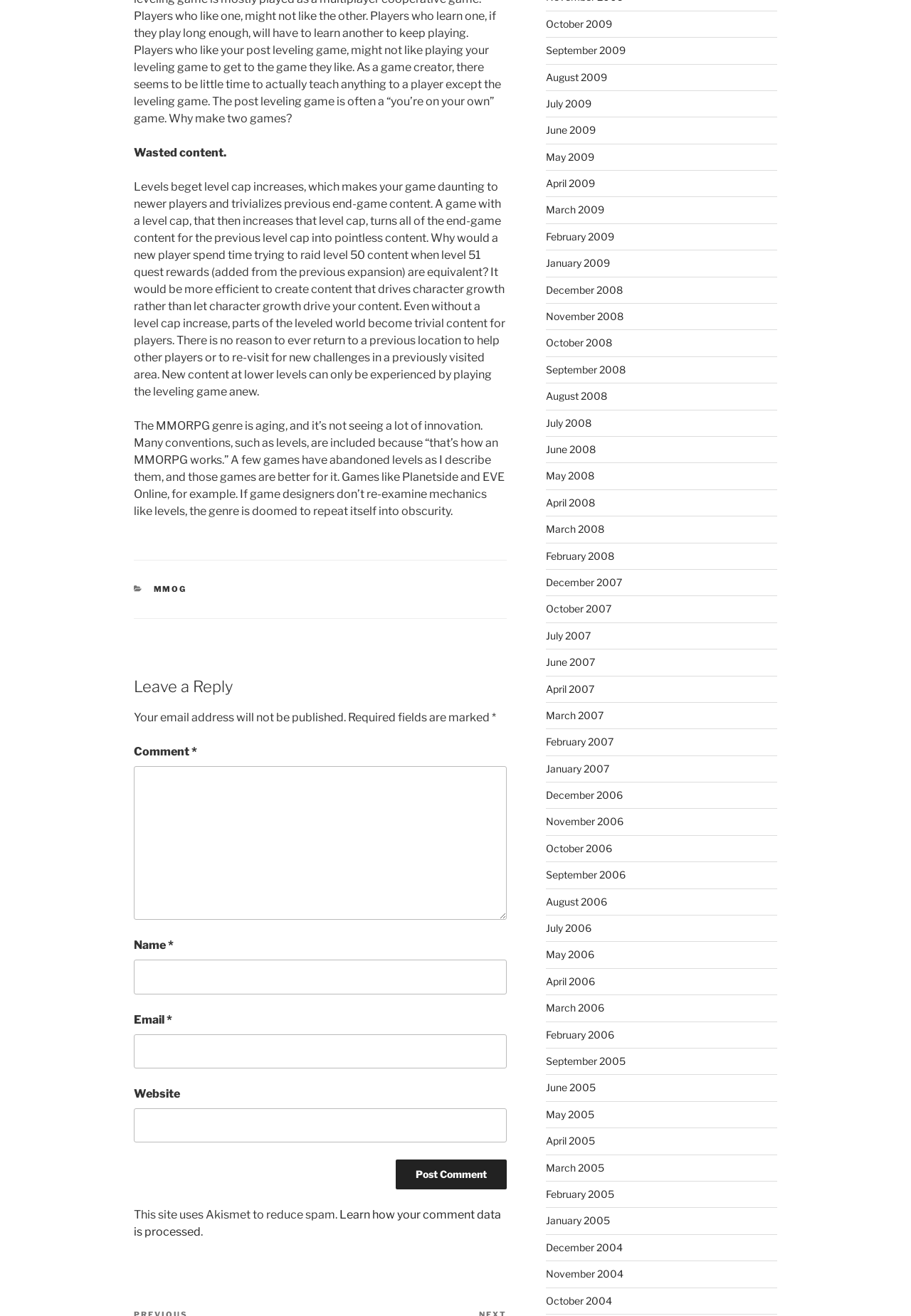Find the bounding box coordinates for the element described here: "name="submit" value="Post Comment"".

[0.435, 0.881, 0.556, 0.904]